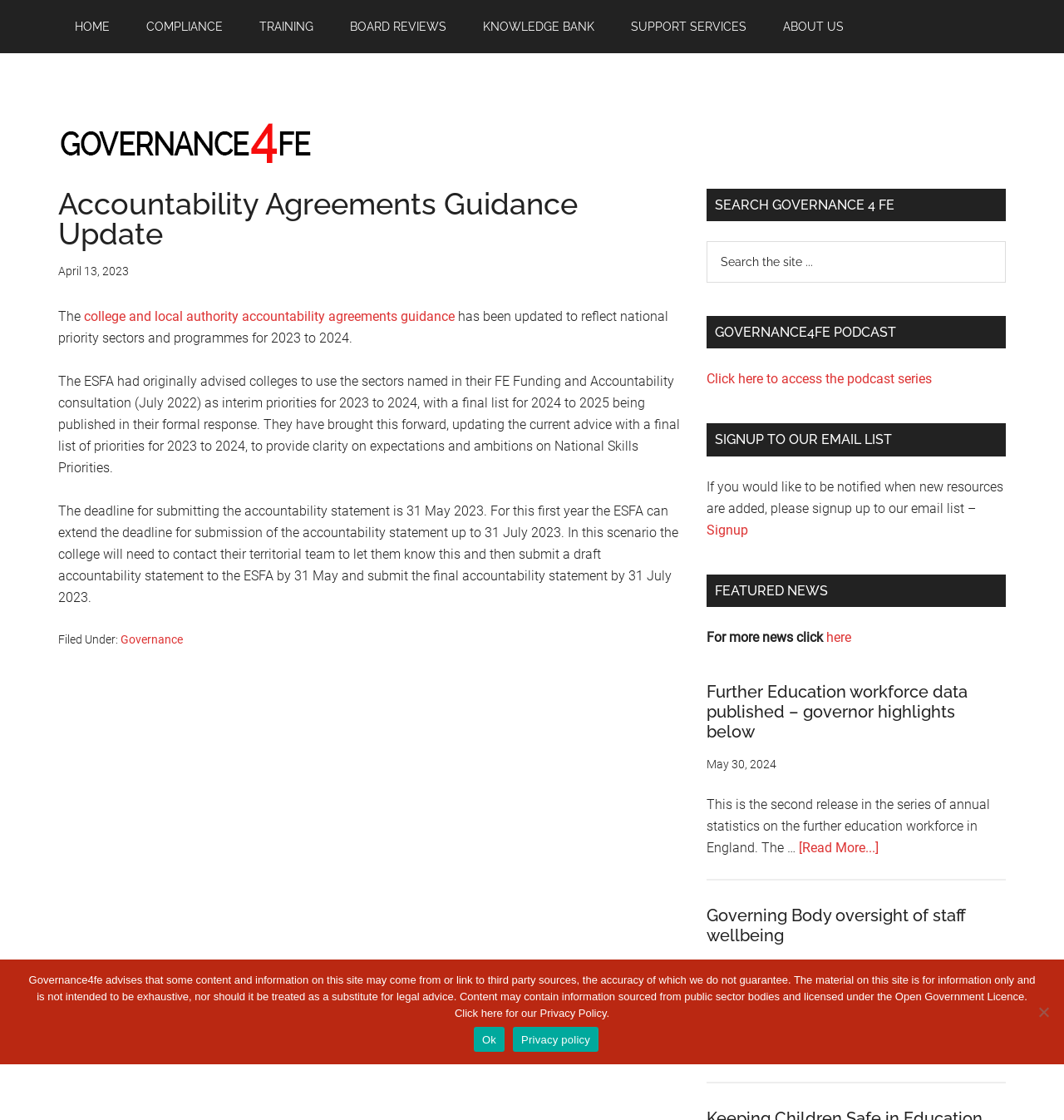Find the bounding box coordinates for the area that should be clicked to accomplish the instruction: "Search the site".

[0.664, 0.215, 0.945, 0.253]